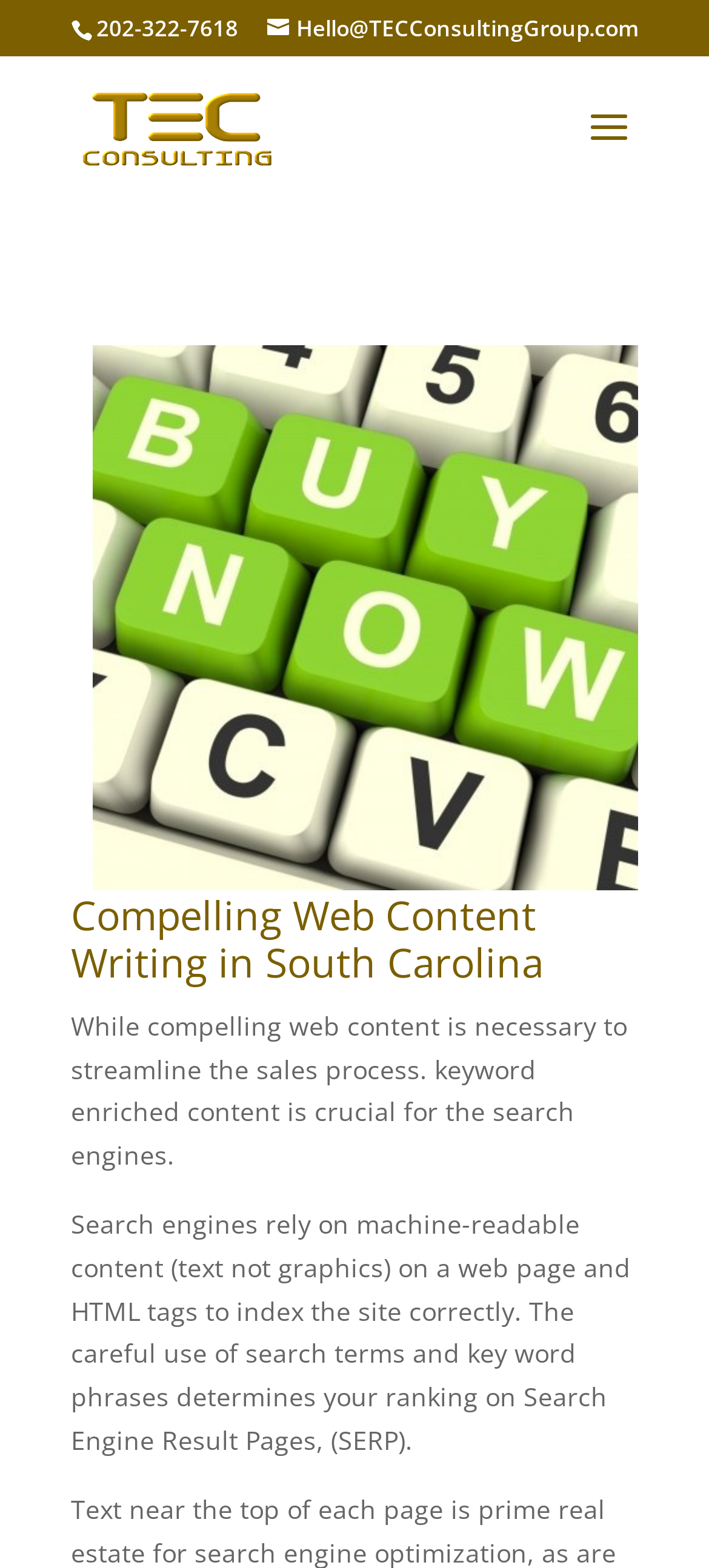Locate and provide the bounding box coordinates for the HTML element that matches this description: "Hello@TECConsultingGroup.com".

[0.377, 0.008, 0.9, 0.028]